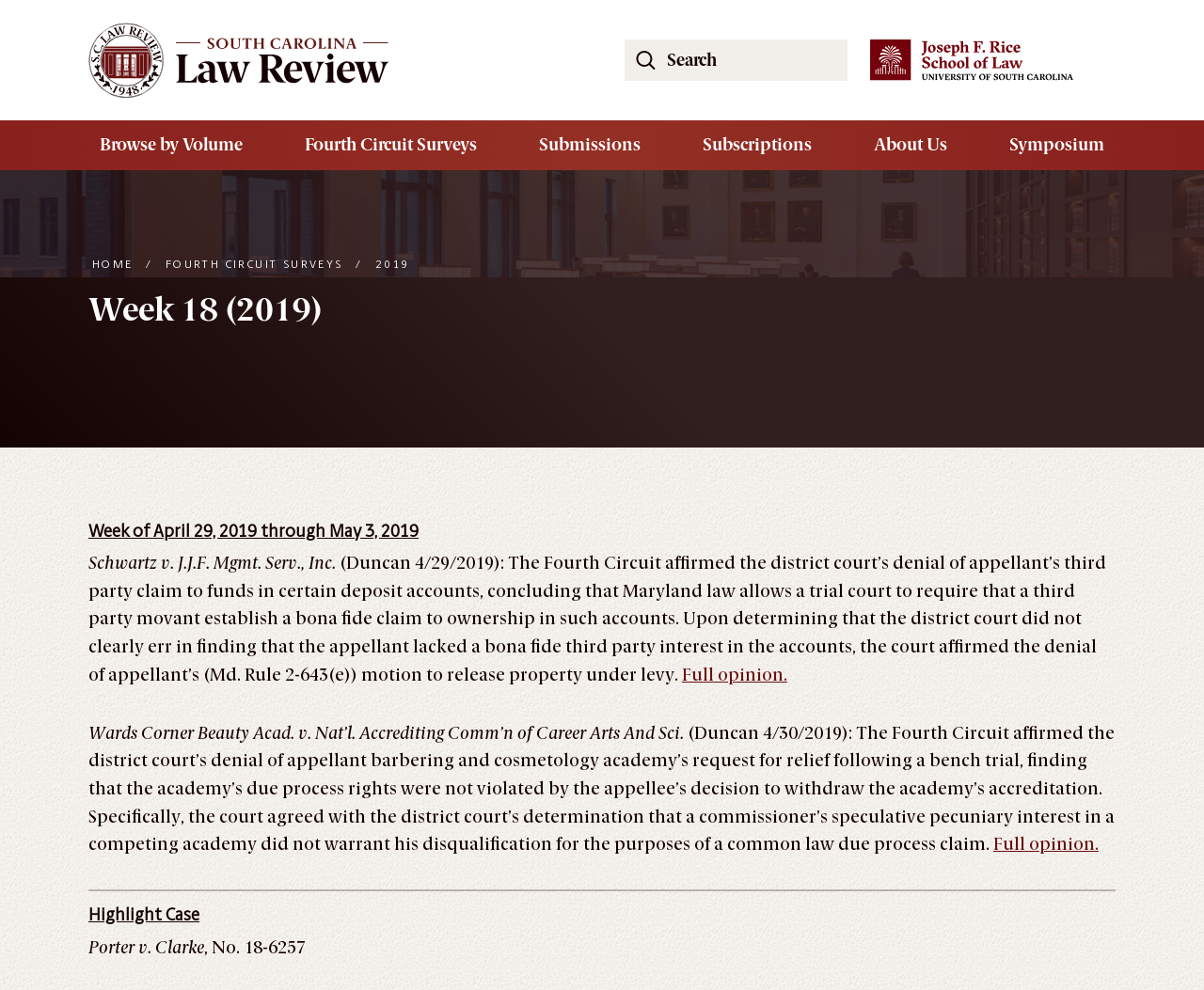What is the name of the law review website?
Provide a detailed and well-explained answer to the question.

I determined the answer by looking at the root element 'Week 18 (2019) - South Carolina Law Review' and identifying the name of the law review website.